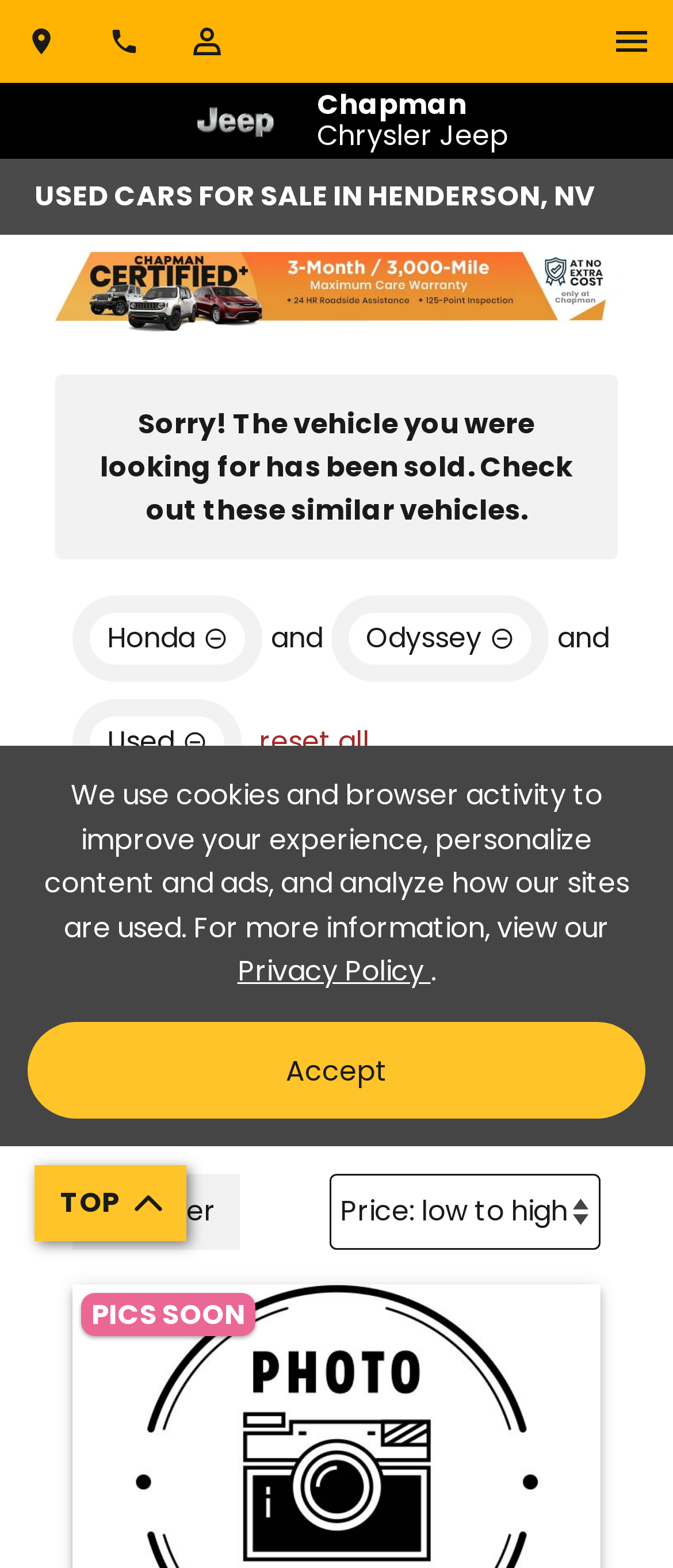Please determine the bounding box coordinates of the section I need to click to accomplish this instruction: "Sort by".

[0.49, 0.748, 0.892, 0.797]